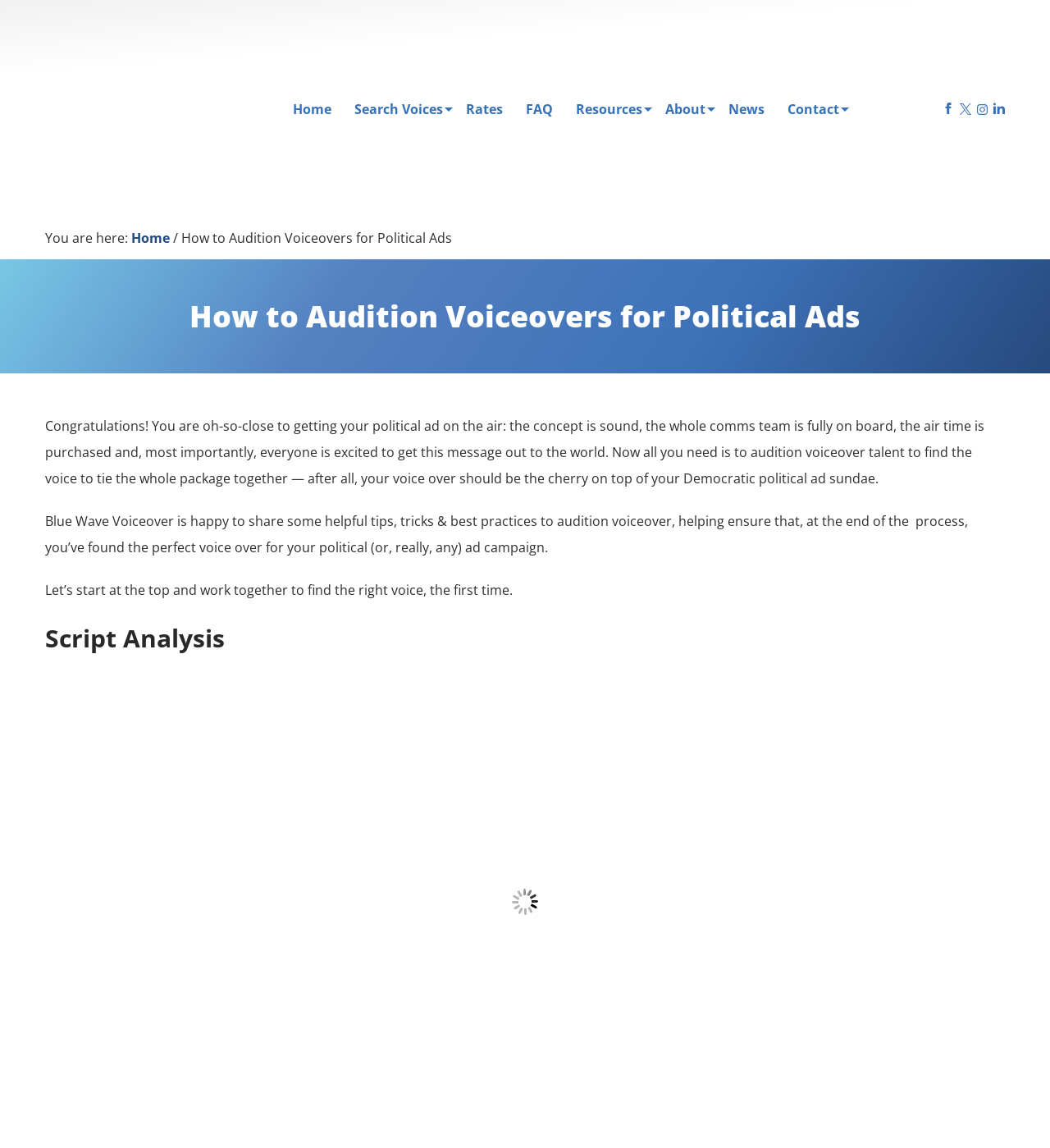Determine the bounding box coordinates of the clickable element necessary to fulfill the instruction: "View rates". Provide the coordinates as four float numbers within the 0 to 1 range, i.e., [left, top, right, bottom].

[0.444, 0.088, 0.479, 0.101]